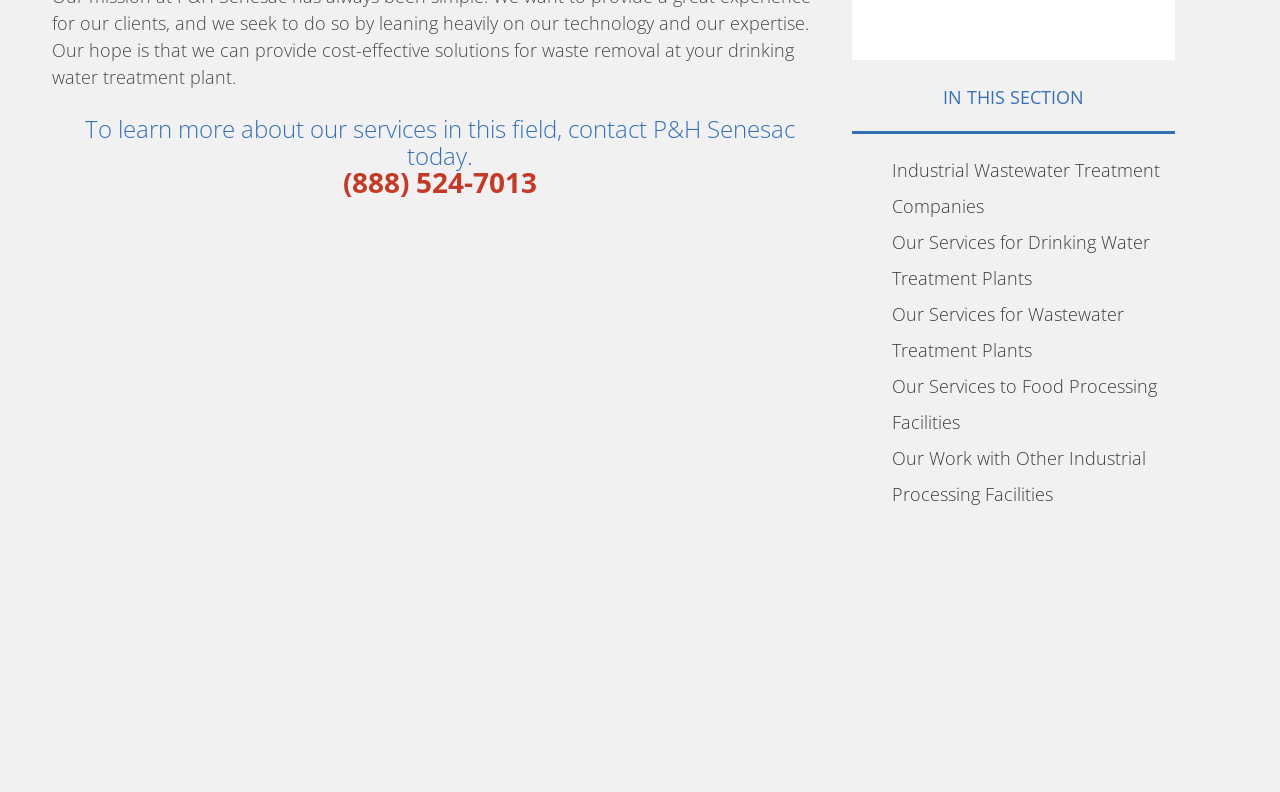What is the section title above the links? Based on the screenshot, please respond with a single word or phrase.

IN THIS SECTION